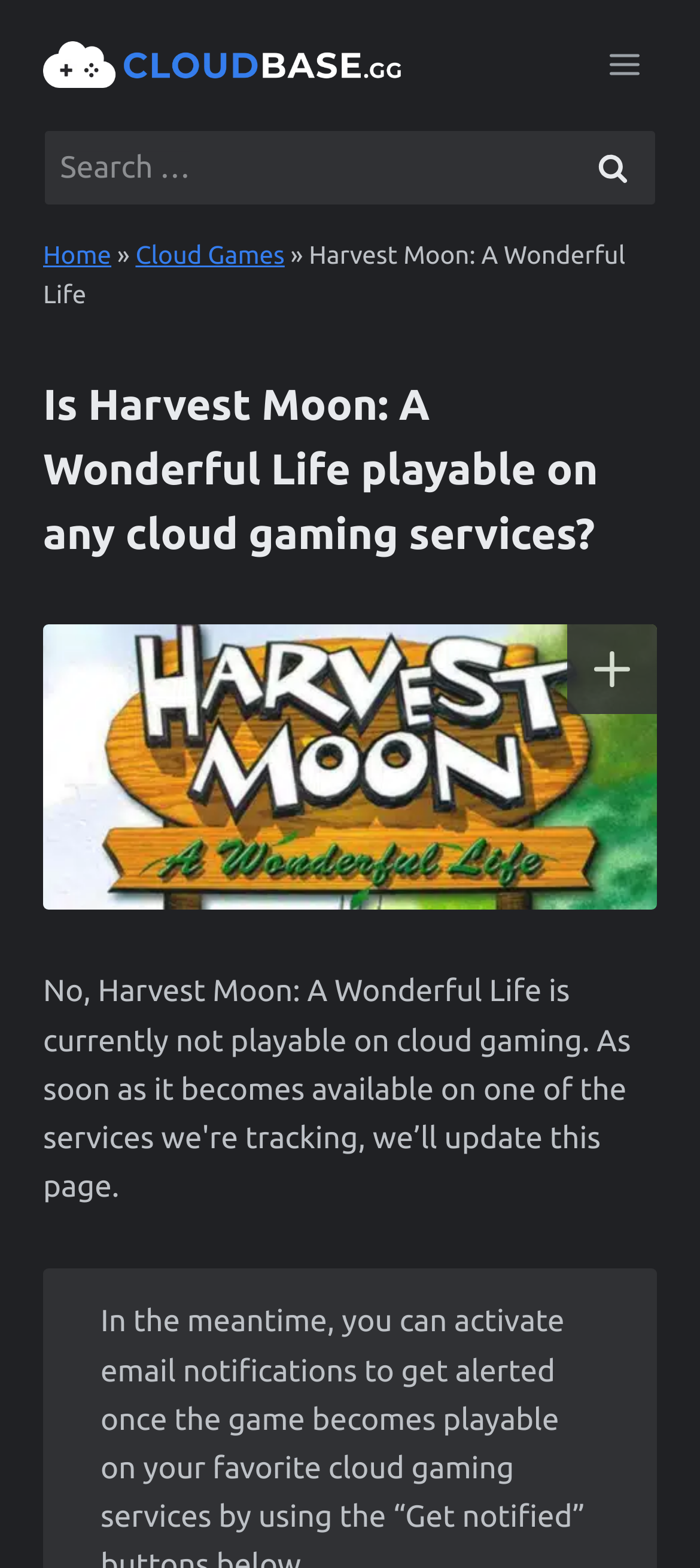Can you find the bounding box coordinates of the area I should click to execute the following instruction: "Go to the Home page"?

[0.062, 0.153, 0.159, 0.171]